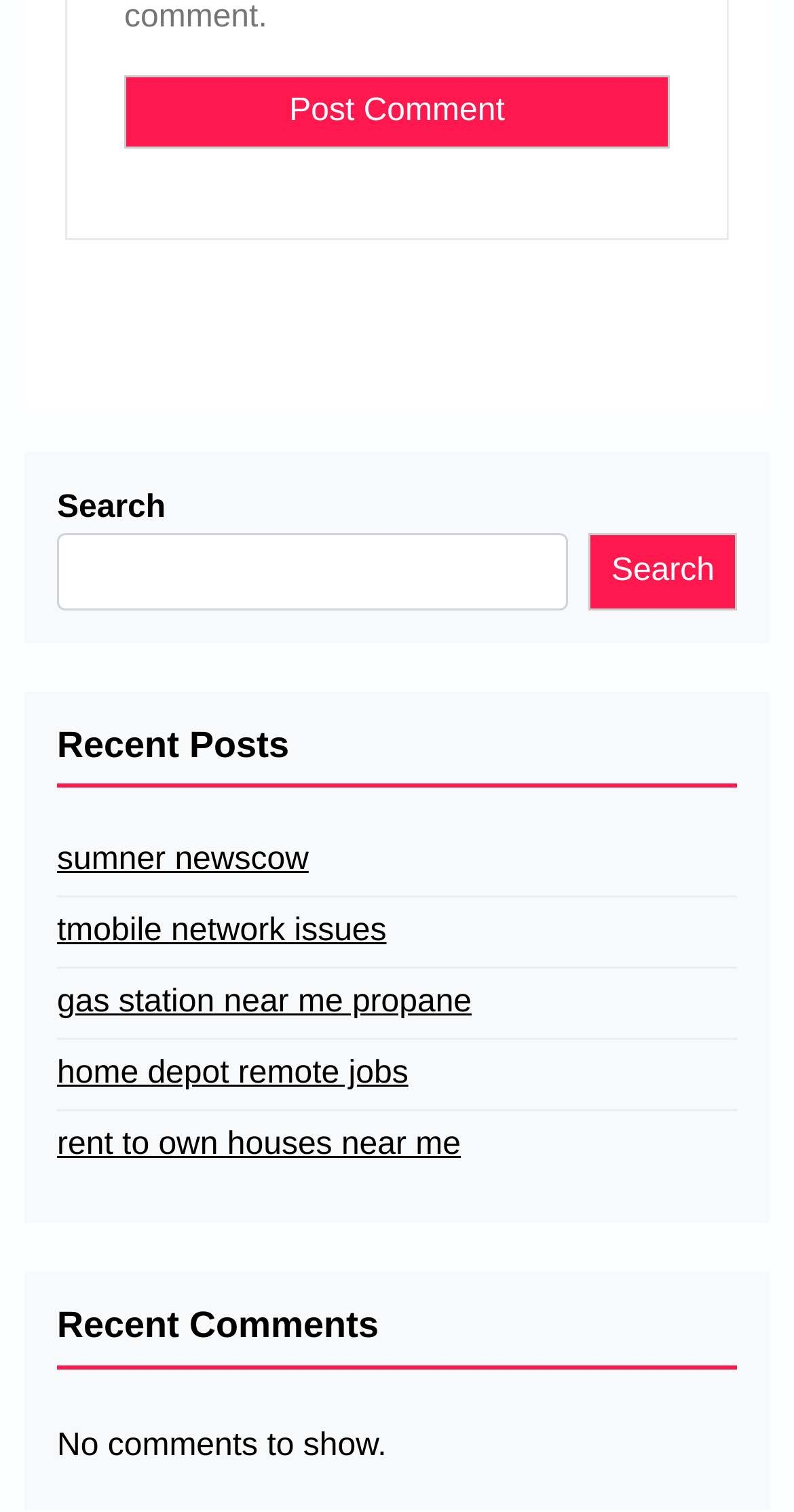What is the purpose of the button at the top?
Please answer the question as detailed as possible based on the image.

The button at the top with the text 'Post Comment' suggests that the webpage allows users to post comments, likely in response to a blog post or article.